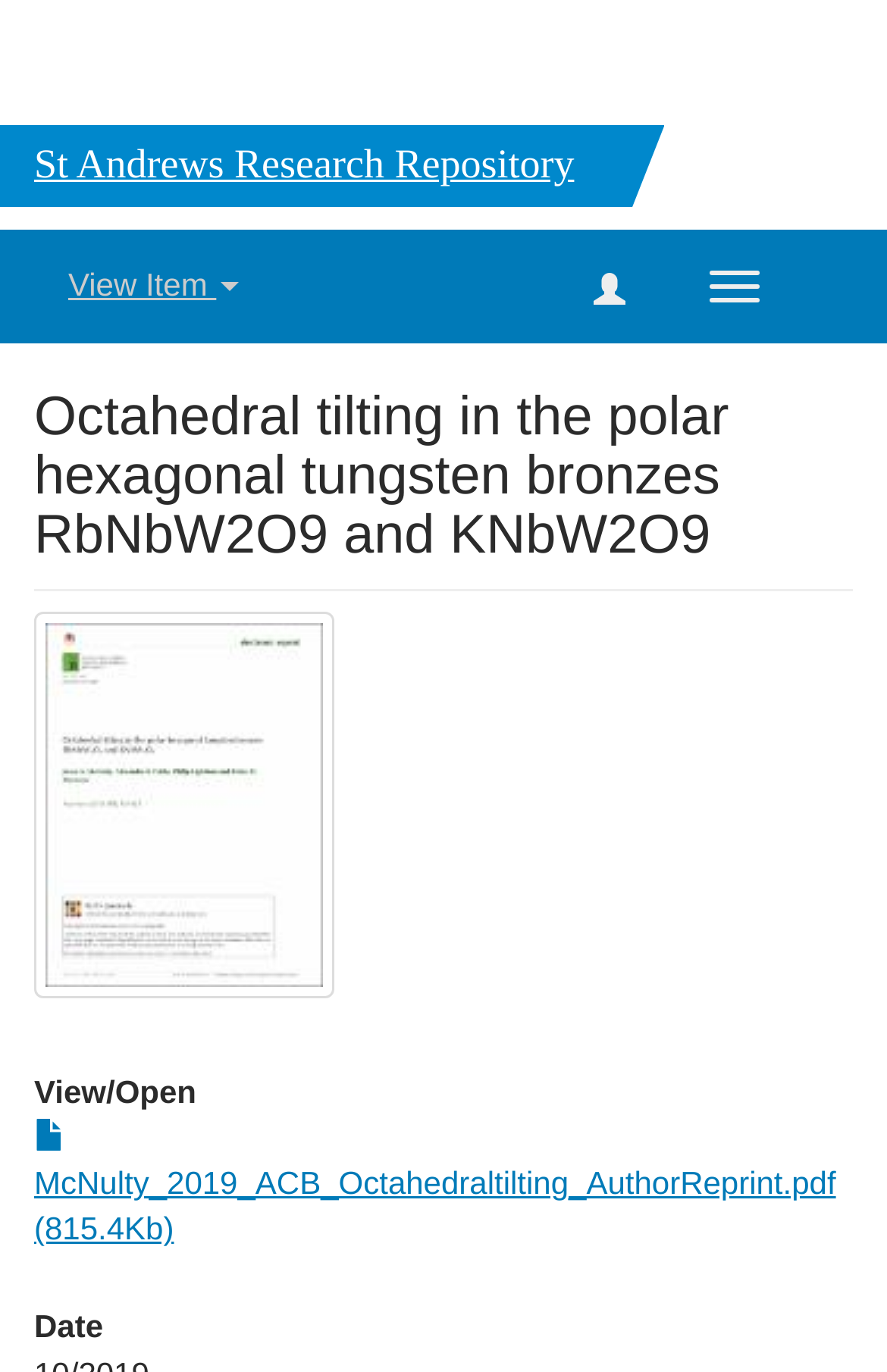Please find and report the primary heading text from the webpage.

St Andrews Research Repository